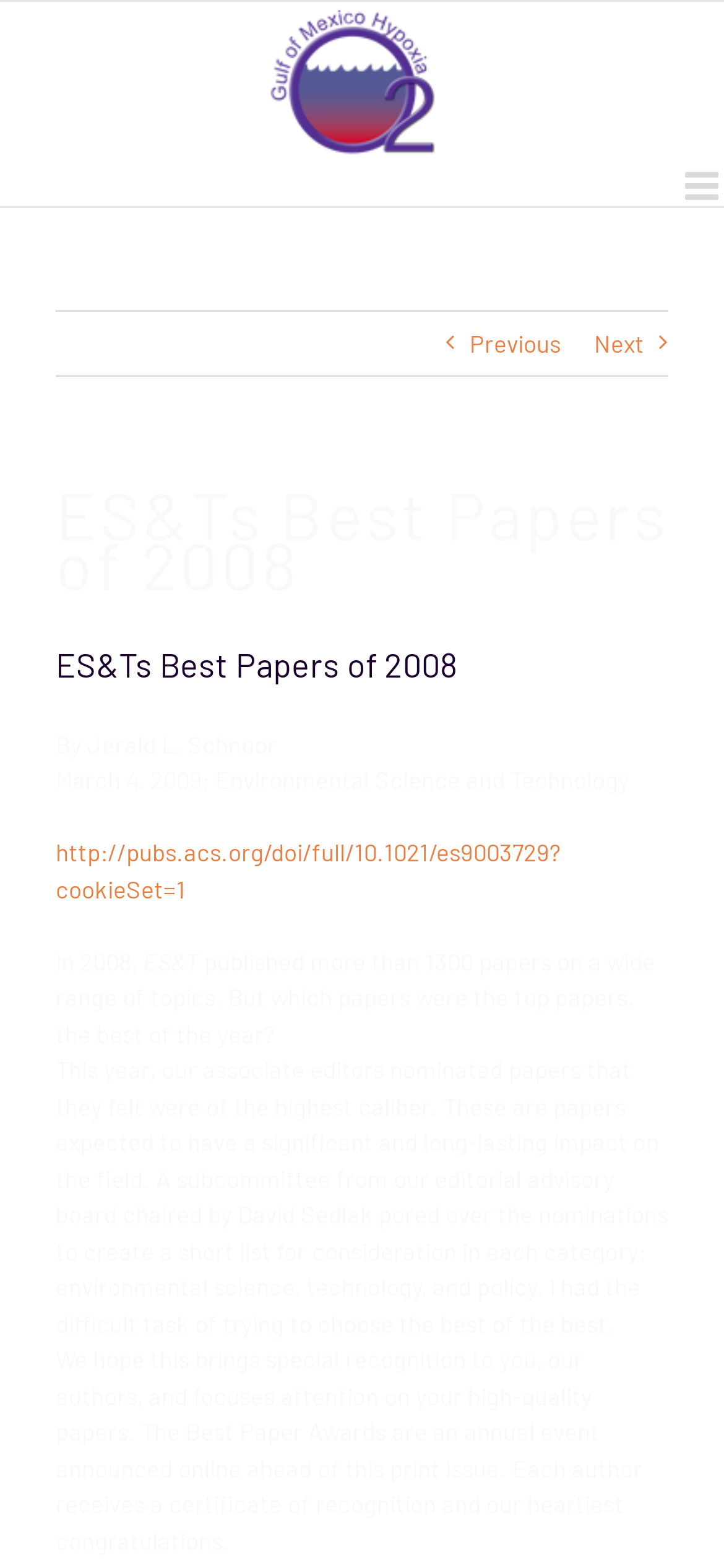Who chaired the subcommittee for selecting the best papers?
Offer a detailed and full explanation in response to the question.

The article states that 'A subcommittee from our editorial advisory board chaired by David Sedlak pored over the nominations to create a short list for consideration in each category...' which provides the answer to the question.